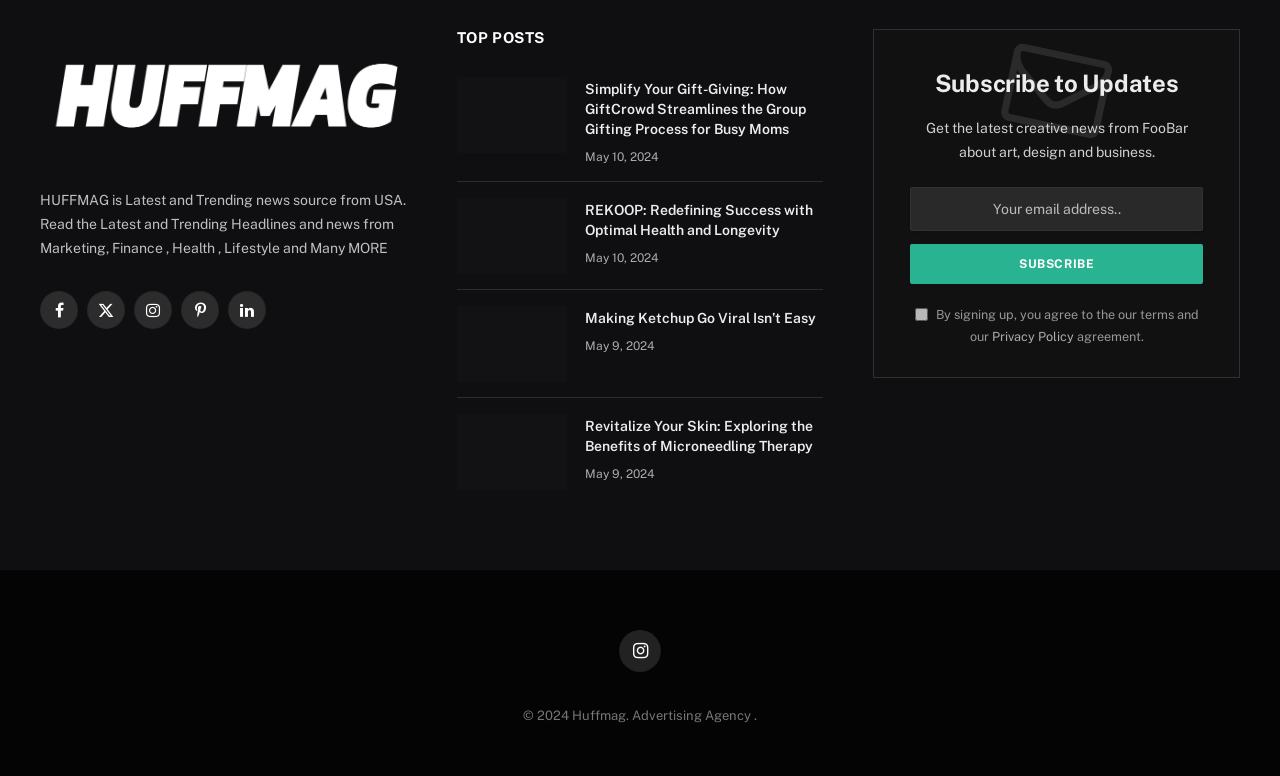Using the provided element description: "Facebook", determine the bounding box coordinates of the corresponding UI element in the screenshot.

[0.031, 0.375, 0.061, 0.423]